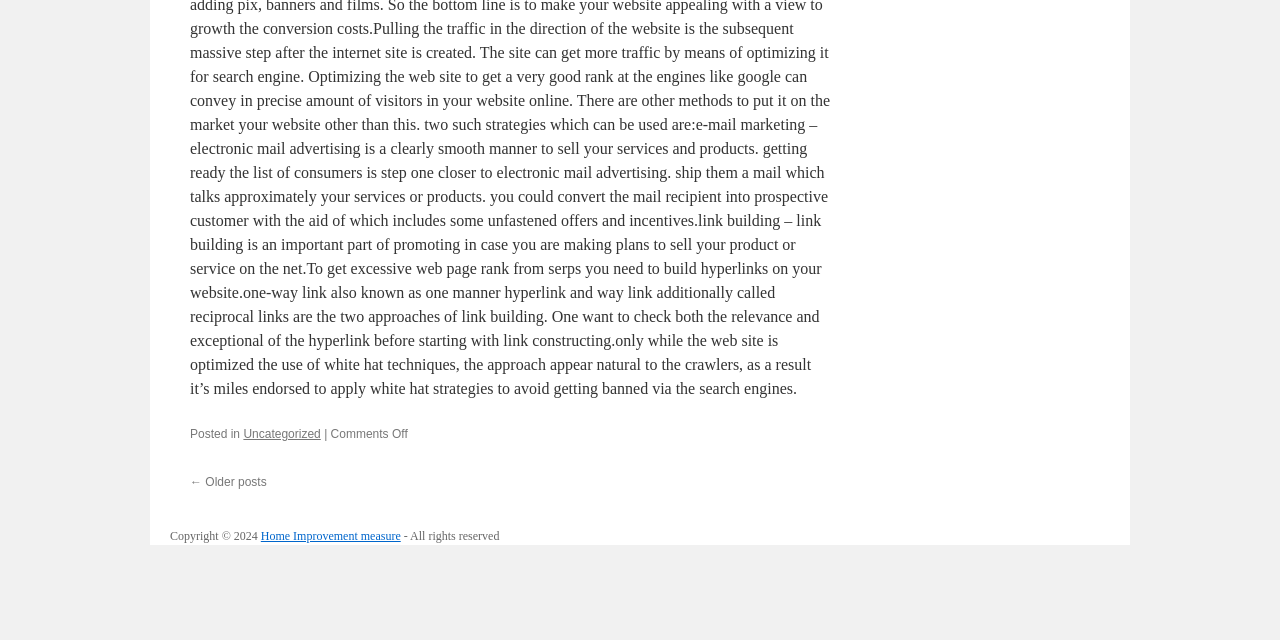Identify the bounding box of the HTML element described as: "Uncategorized".

[0.19, 0.667, 0.251, 0.688]